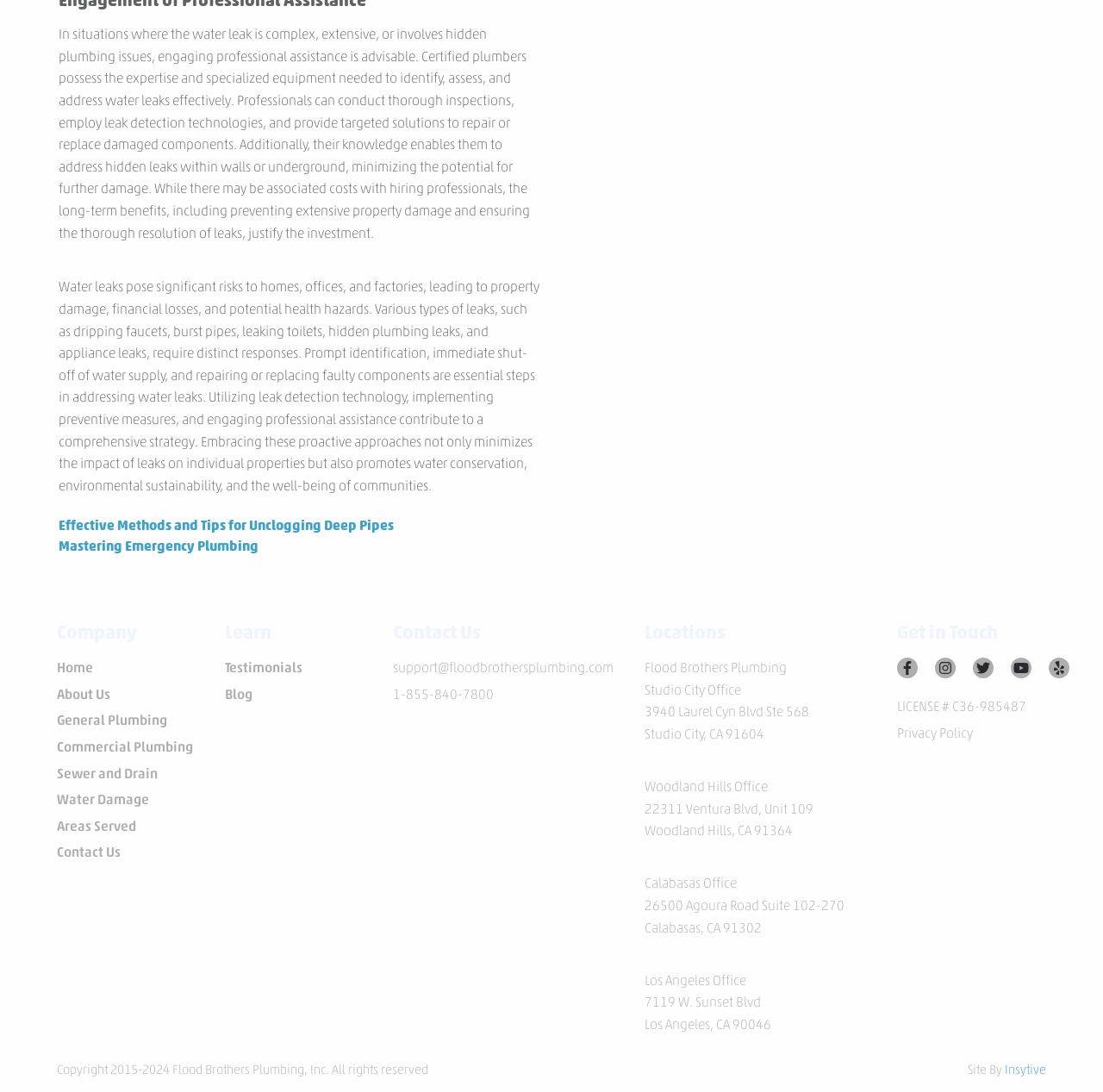Find the bounding box coordinates of the element I should click to carry out the following instruction: "Click on the 'Previous post: Effective Methods and Tips for Unclogging Deep Pipes' link".

[0.053, 0.474, 0.357, 0.489]